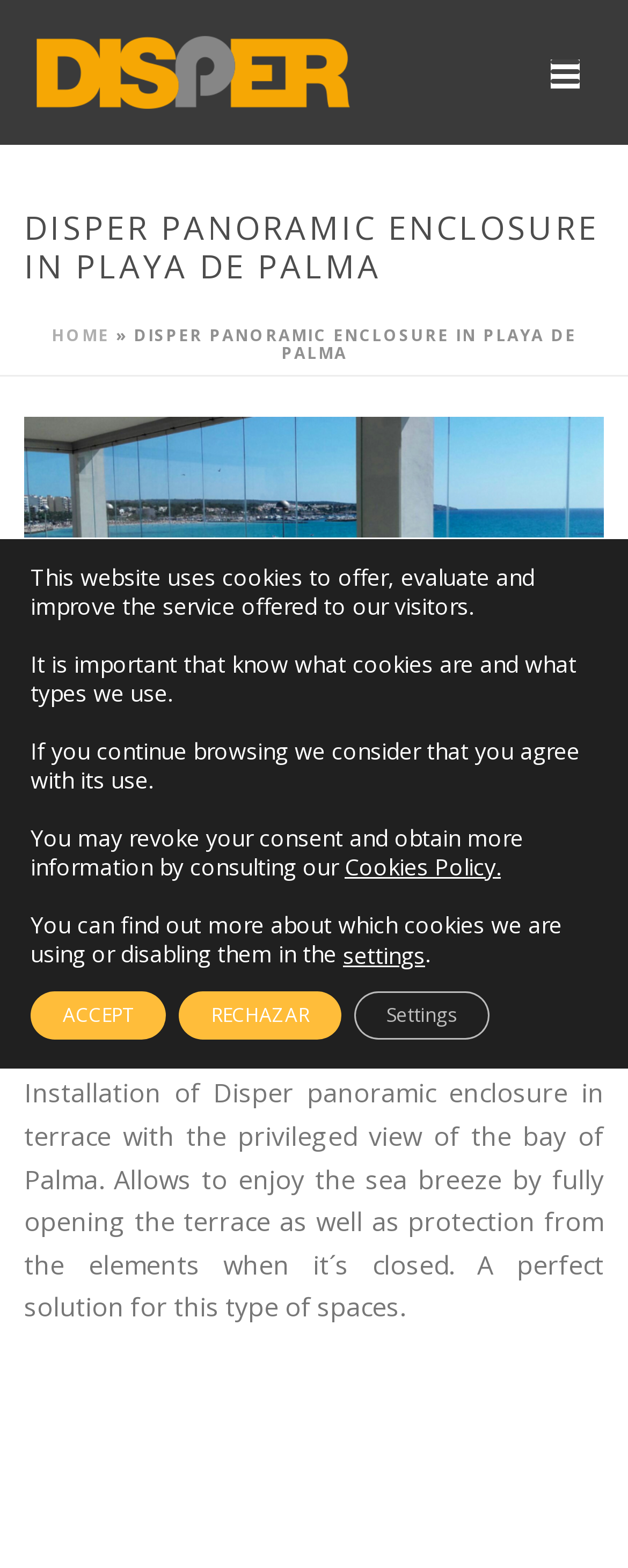Determine the bounding box coordinates of the clickable element to complete this instruction: "Read the article posted on 9 June, 2016". Provide the coordinates in the format of four float numbers between 0 and 1, [left, top, right, bottom].

[0.213, 0.586, 0.413, 0.605]